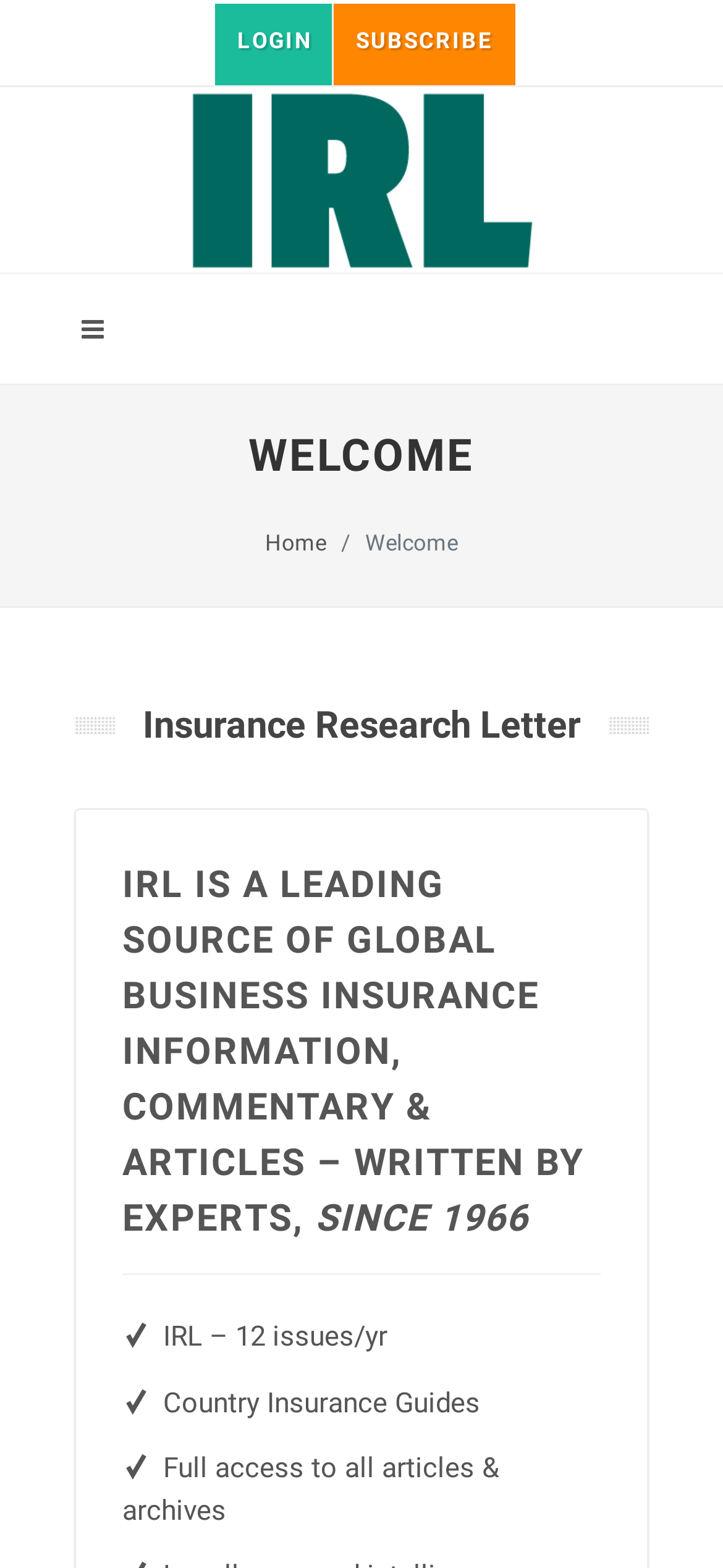Using the provided element description: "Home", identify the bounding box coordinates. The coordinates should be four floats between 0 and 1 in the order [left, top, right, bottom].

[0.367, 0.338, 0.451, 0.355]